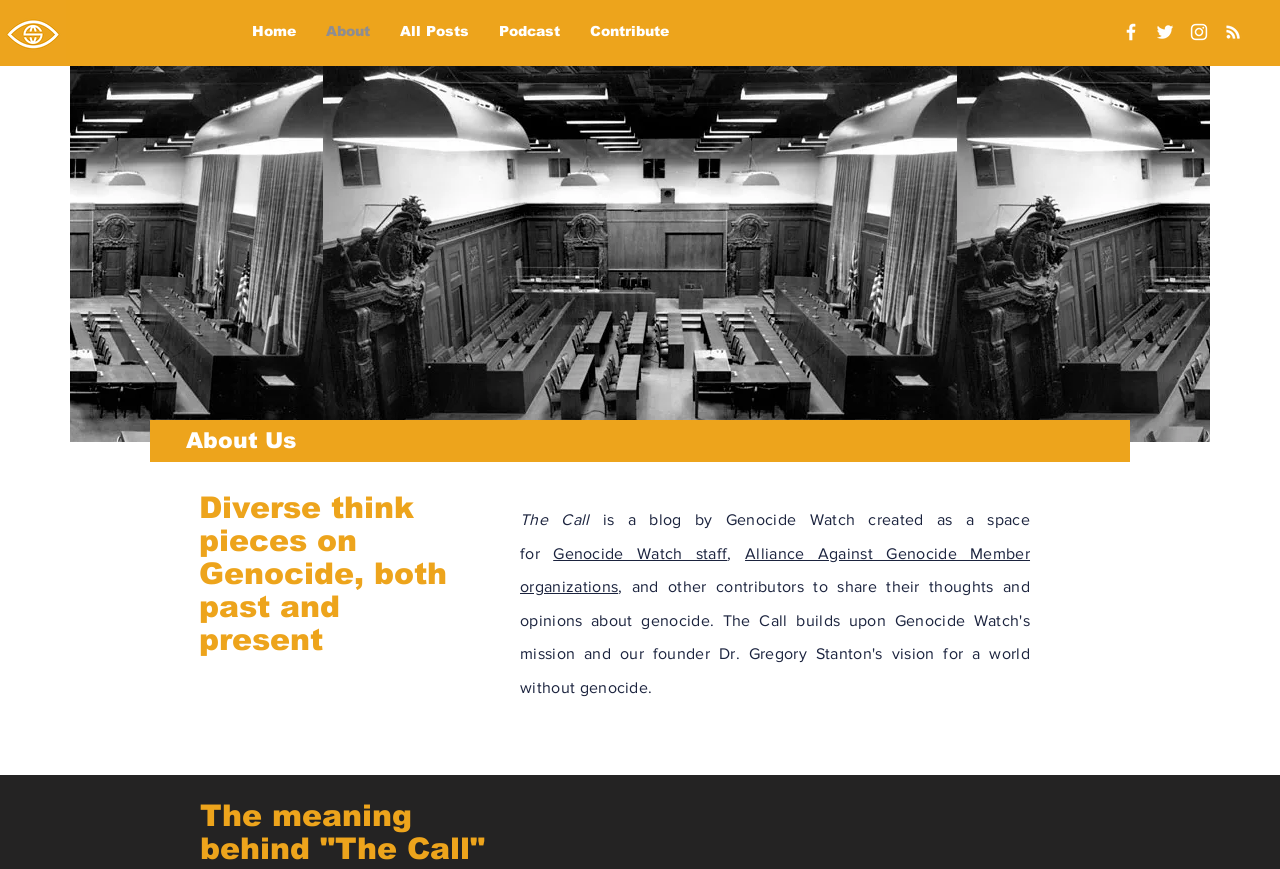Identify the bounding box coordinates of the clickable region to carry out the given instruction: "Click the Home link".

[0.185, 0.017, 0.243, 0.055]